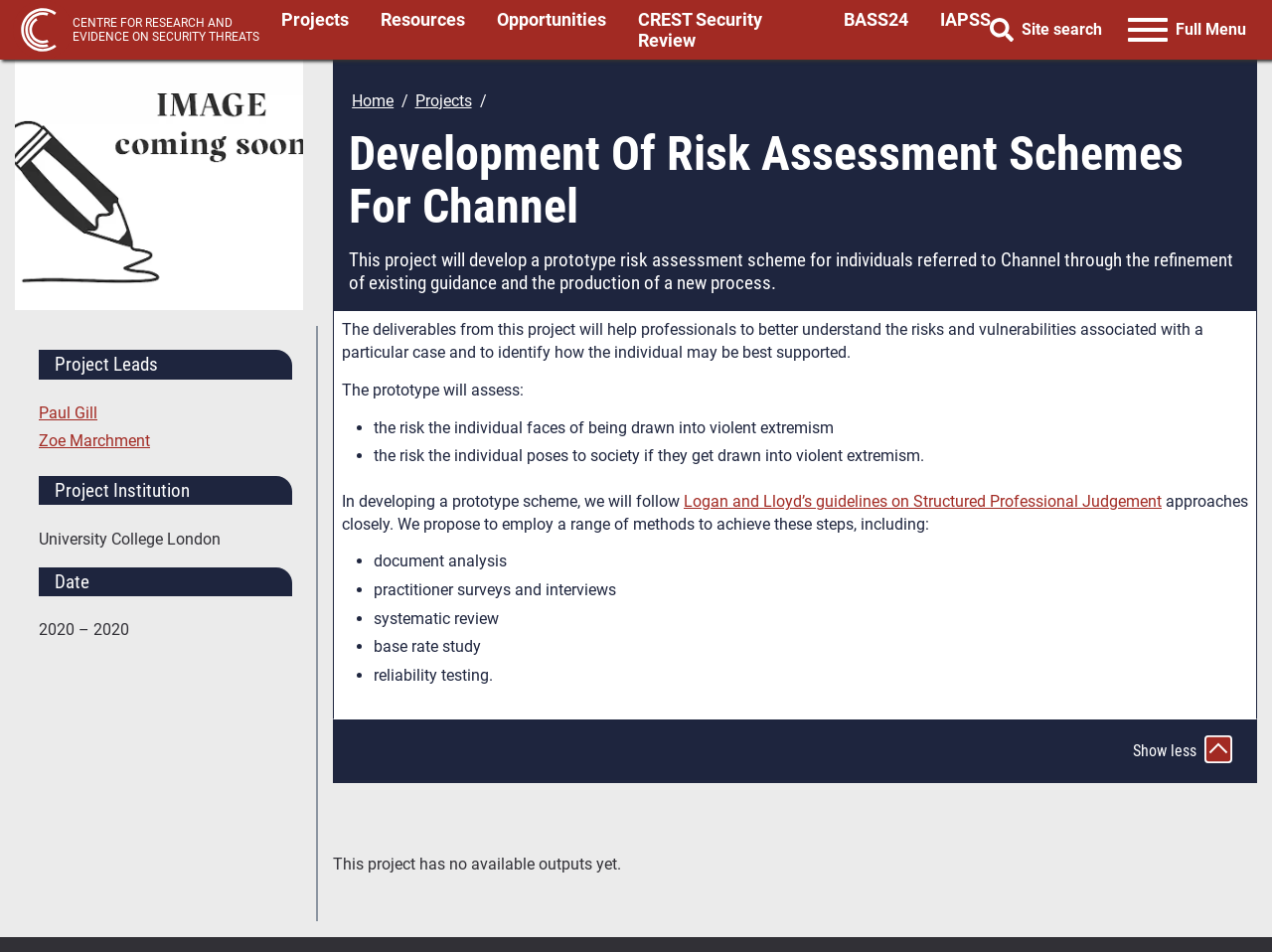Please extract and provide the main headline of the webpage.

Development Of Risk Assessment Schemes For Channel